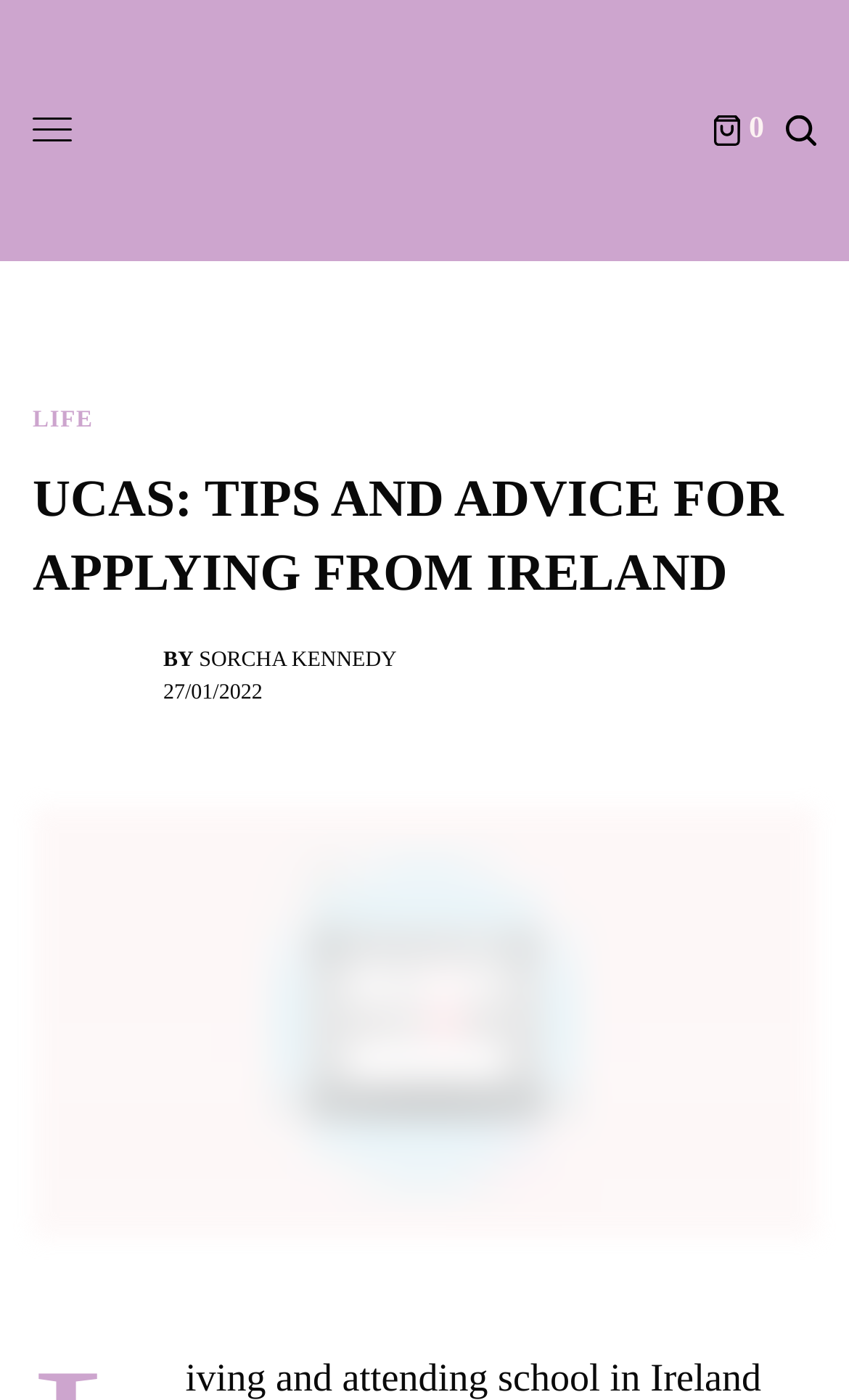What is the category of the article?
Refer to the image and provide a concise answer in one word or phrase.

LIFE